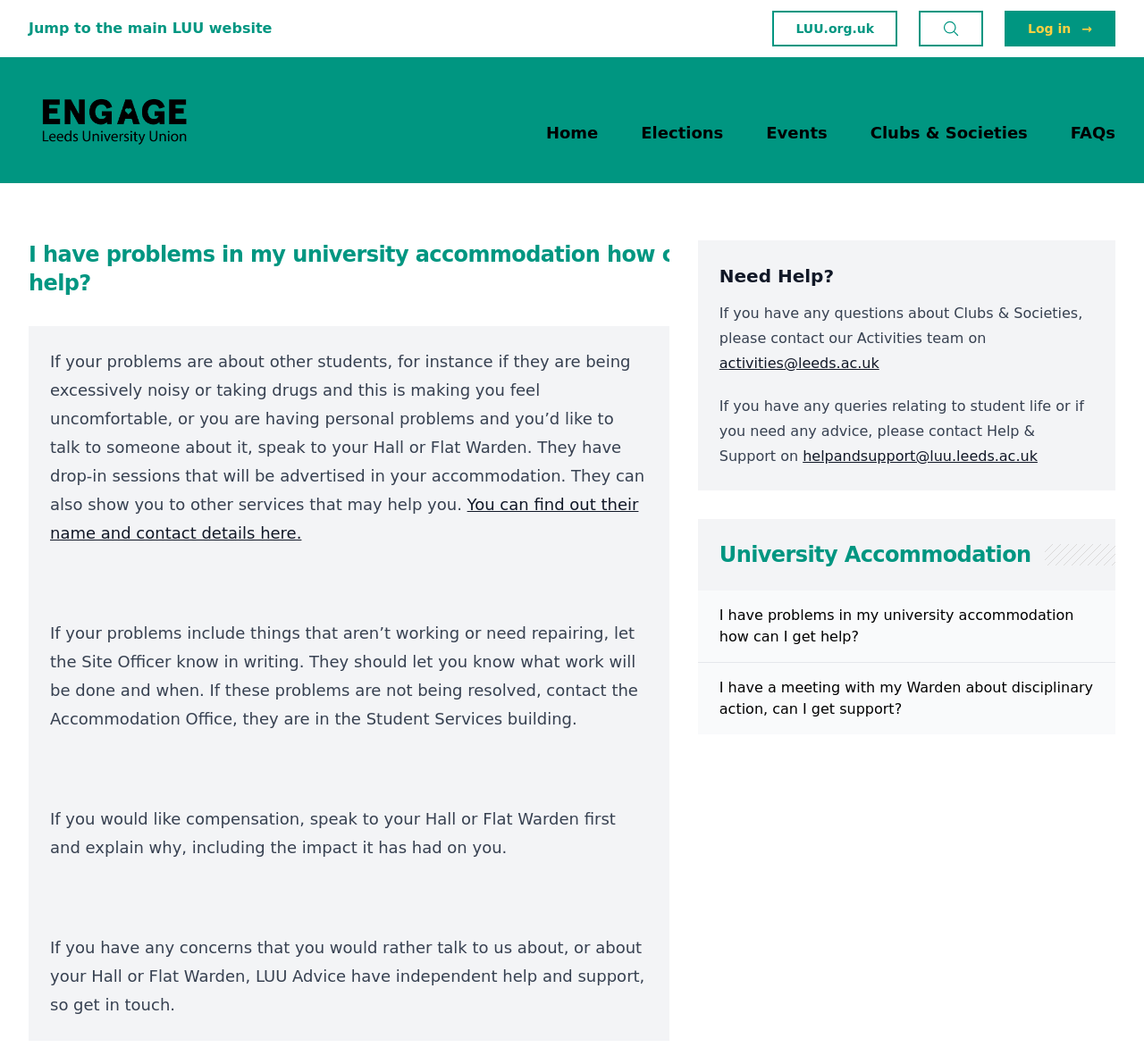Please pinpoint the bounding box coordinates for the region I should click to adhere to this instruction: "Contact the Activities team".

[0.629, 0.333, 0.769, 0.349]